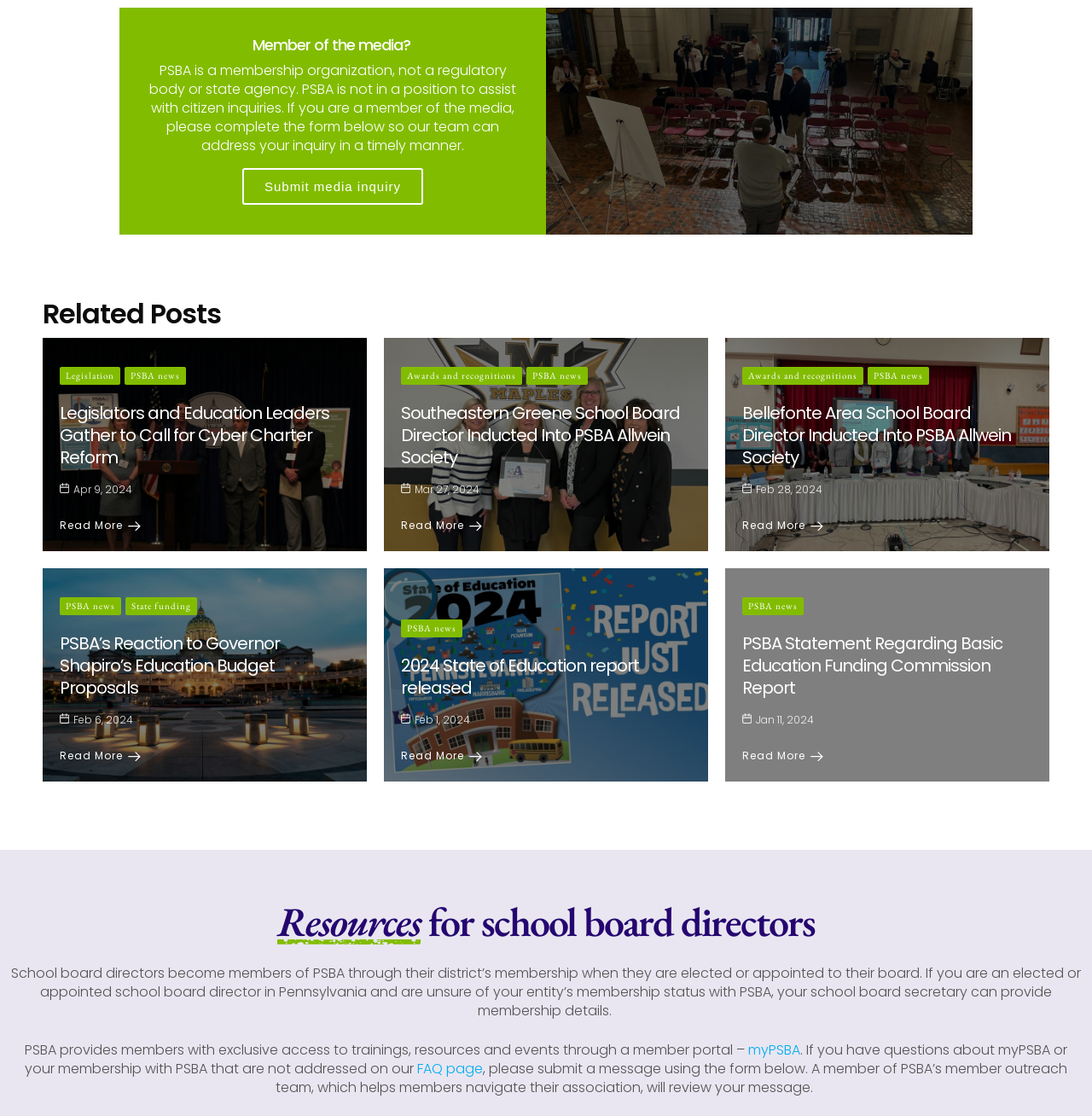What is the purpose of the form at the bottom of the webpage?
Using the image, answer in one word or phrase.

To submit a message to PSBA’s member outreach team